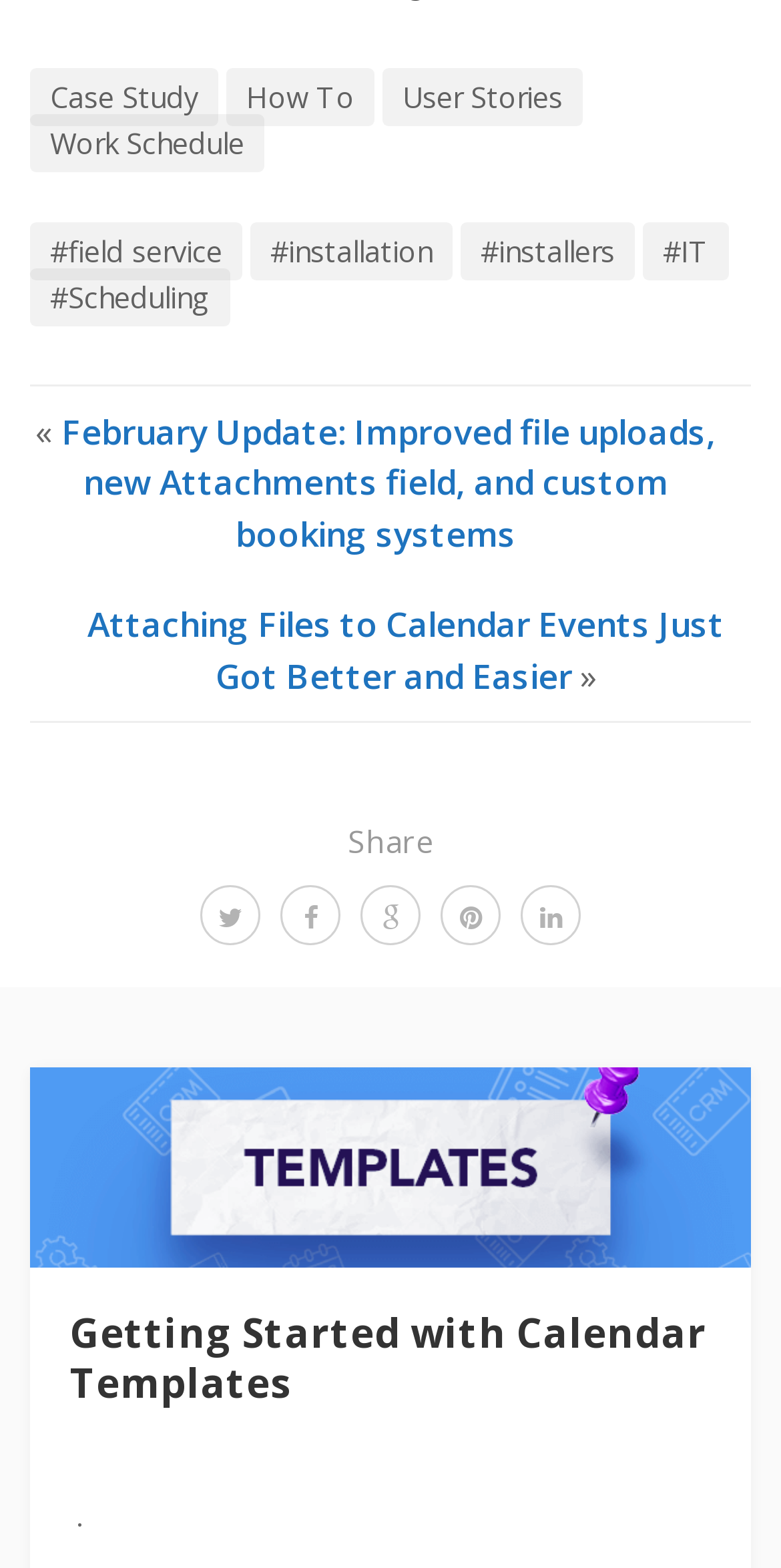Determine the bounding box coordinates of the section I need to click to execute the following instruction: "Share the current page". Provide the coordinates as four float numbers between 0 and 1, i.e., [left, top, right, bottom].

[0.445, 0.524, 0.555, 0.549]